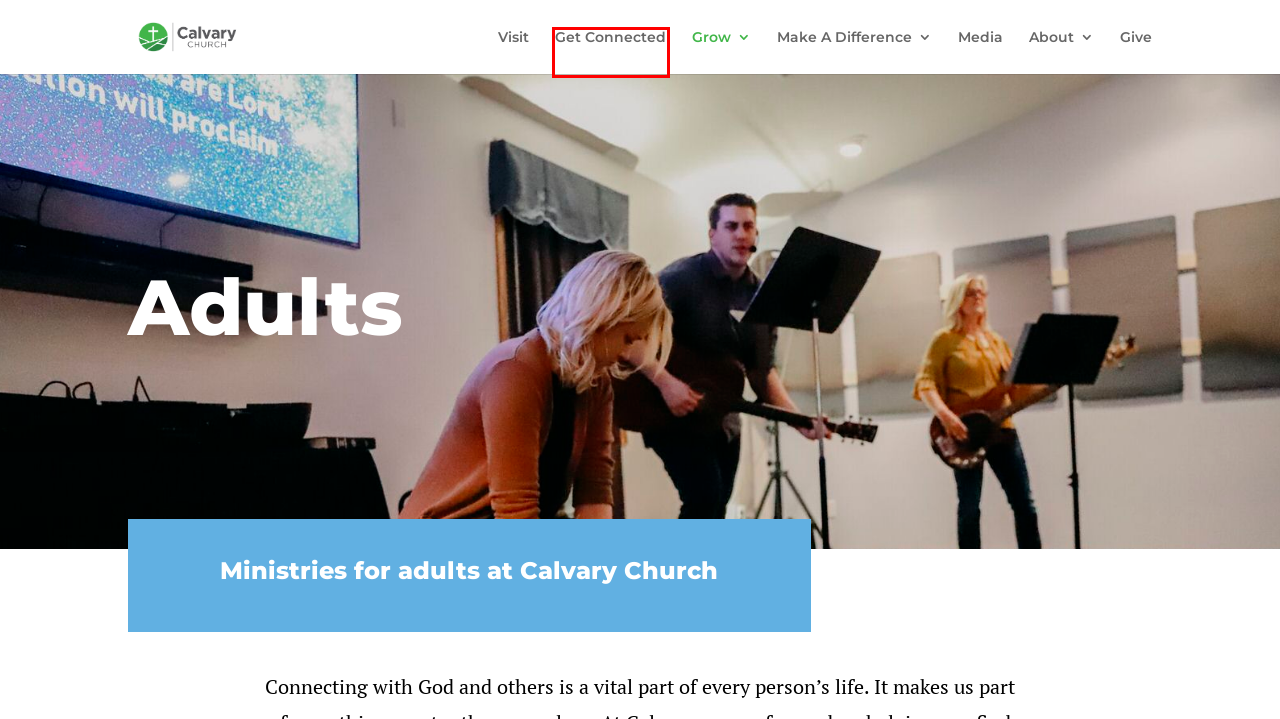You are given a screenshot of a webpage with a red rectangle bounding box. Choose the best webpage description that matches the new webpage after clicking the element in the bounding box. Here are the candidates:
A. Visit | calvarypella.org
B. Give | calvarypella.org
C. Privacy Policy | calvarypella.org
D. Grow | calvarypella.org
E. Get Connected | calvarypella.org
F. calvarypella.org | Know God. Live With Purpose.
G. Terms | calvarypella.org
H. Media | calvarypella.org

E